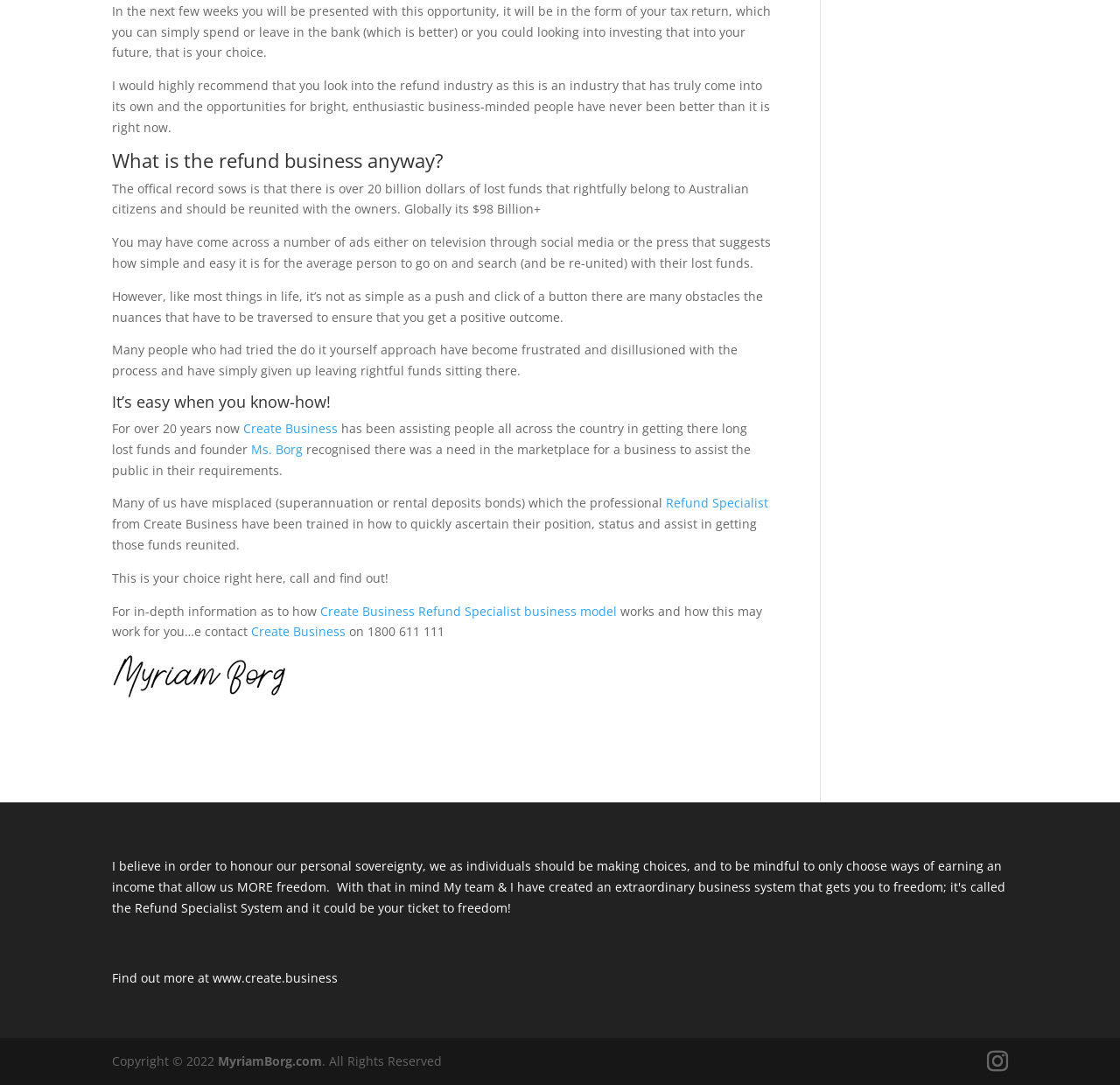Please determine the bounding box coordinates of the clickable area required to carry out the following instruction: "Visit 'Ms. Borg'". The coordinates must be four float numbers between 0 and 1, represented as [left, top, right, bottom].

[0.224, 0.406, 0.27, 0.422]